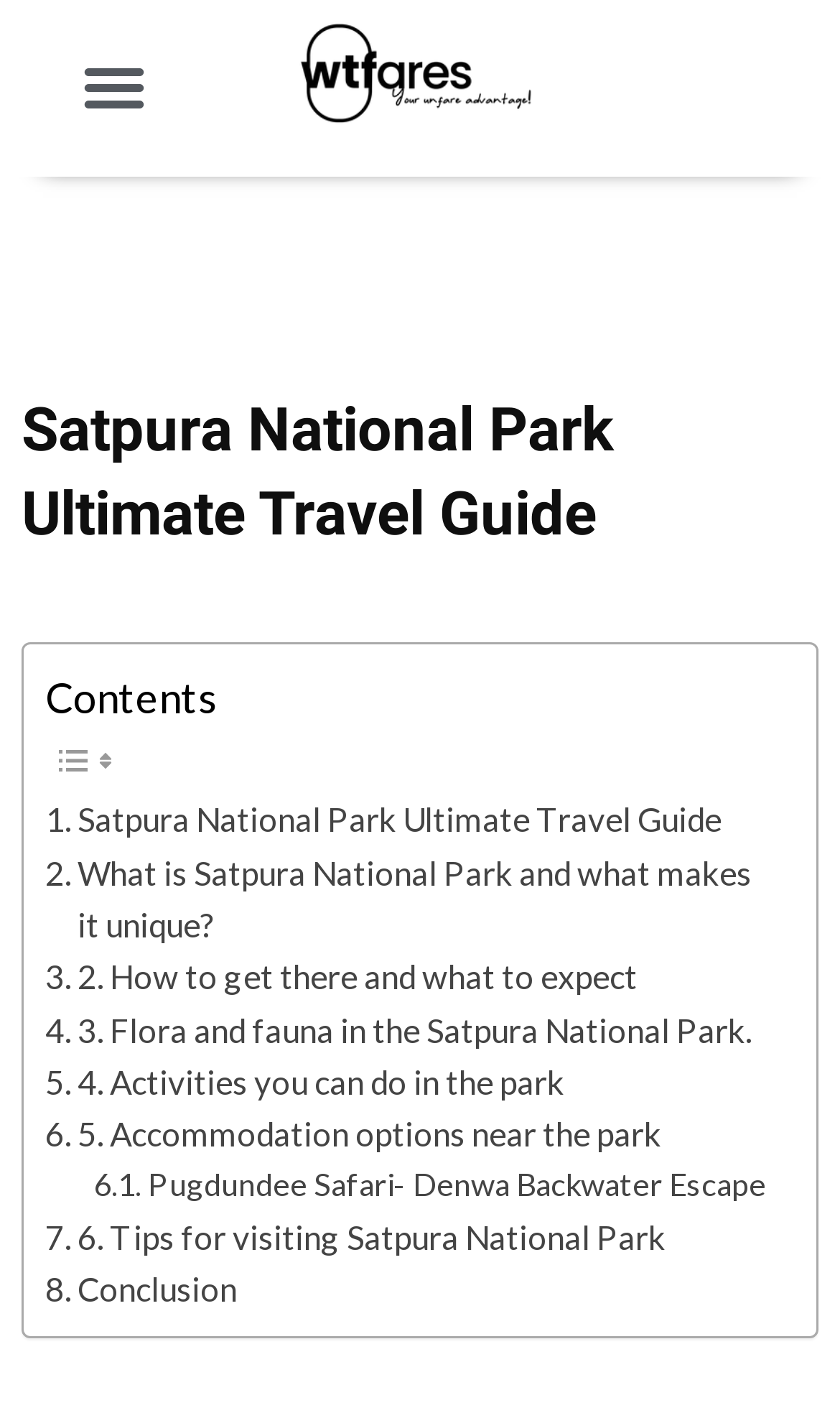Based on the element description Conclusion, identify the bounding box of the UI element in the given webpage screenshot. The coordinates should be in the format (top-left x, top-left y, bottom-right x, bottom-right y) and must be between 0 and 1.

[0.054, 0.894, 0.282, 0.931]